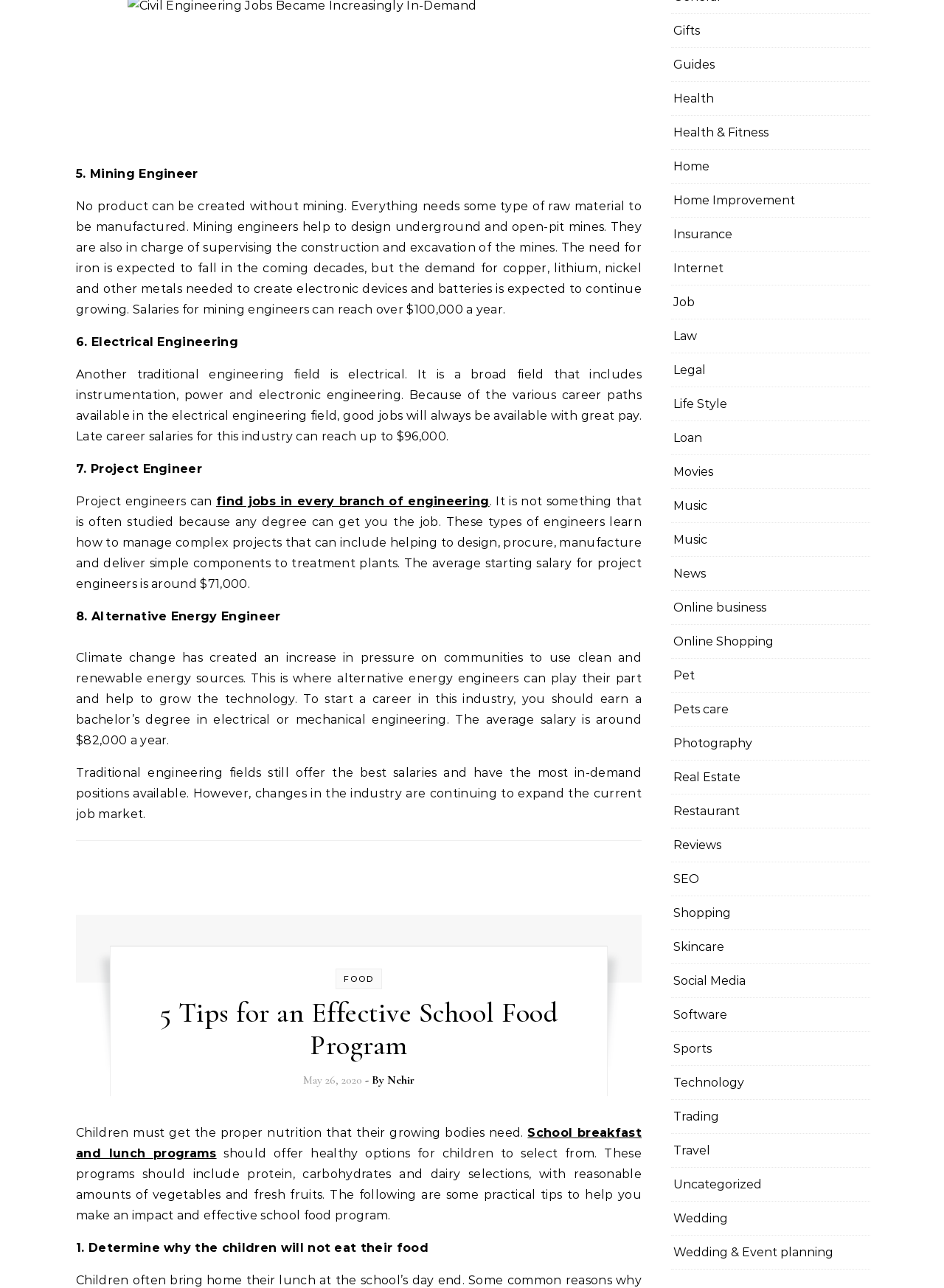Locate the UI element described by Health & Fitness and provide its bounding box coordinates. Use the format (top-left x, top-left y, bottom-right x, bottom-right y) with all values as floating point numbers between 0 and 1.

[0.713, 0.09, 0.814, 0.116]